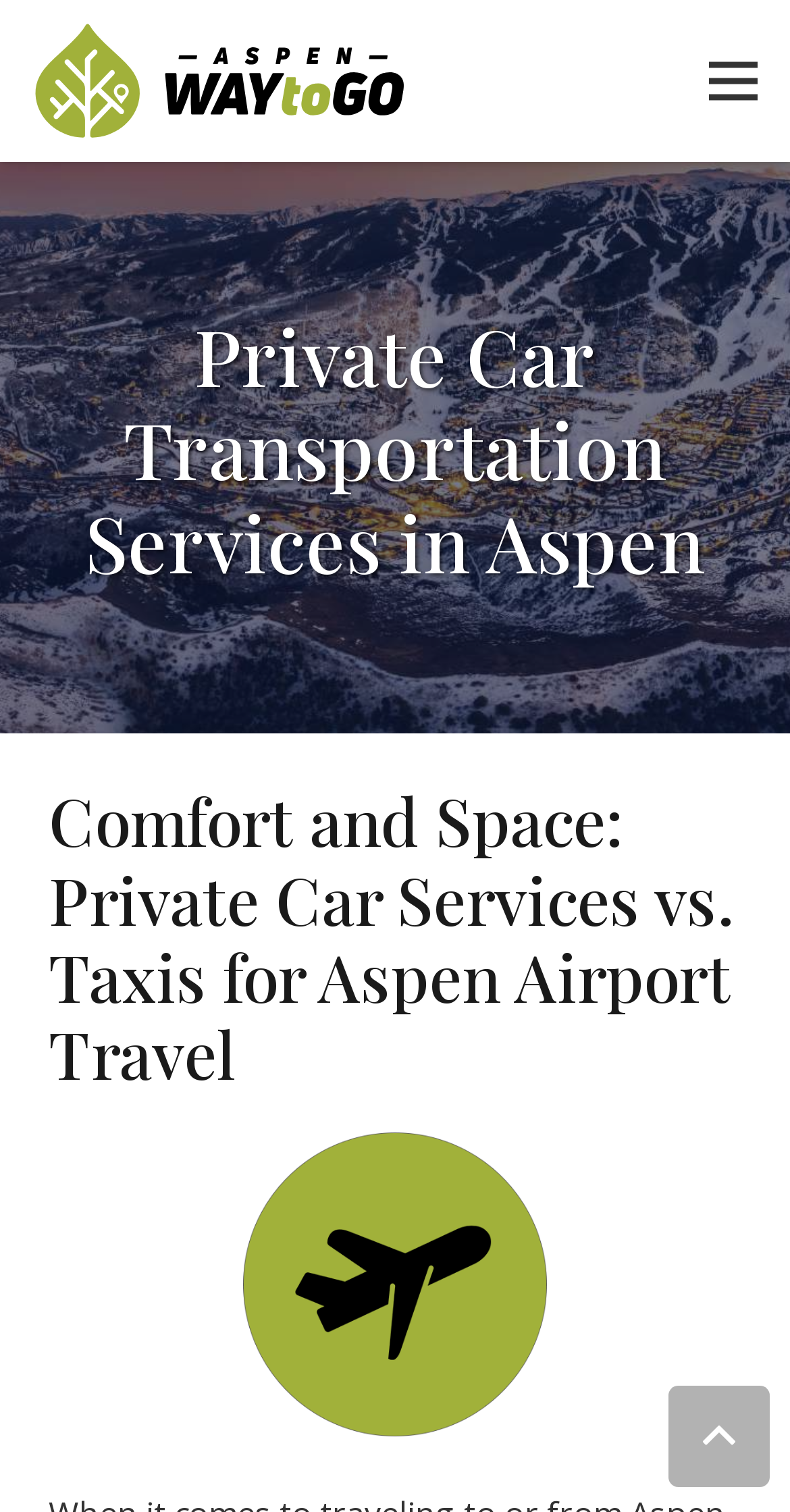Please extract the primary headline from the webpage.

Private Car Transportation Services in Aspen